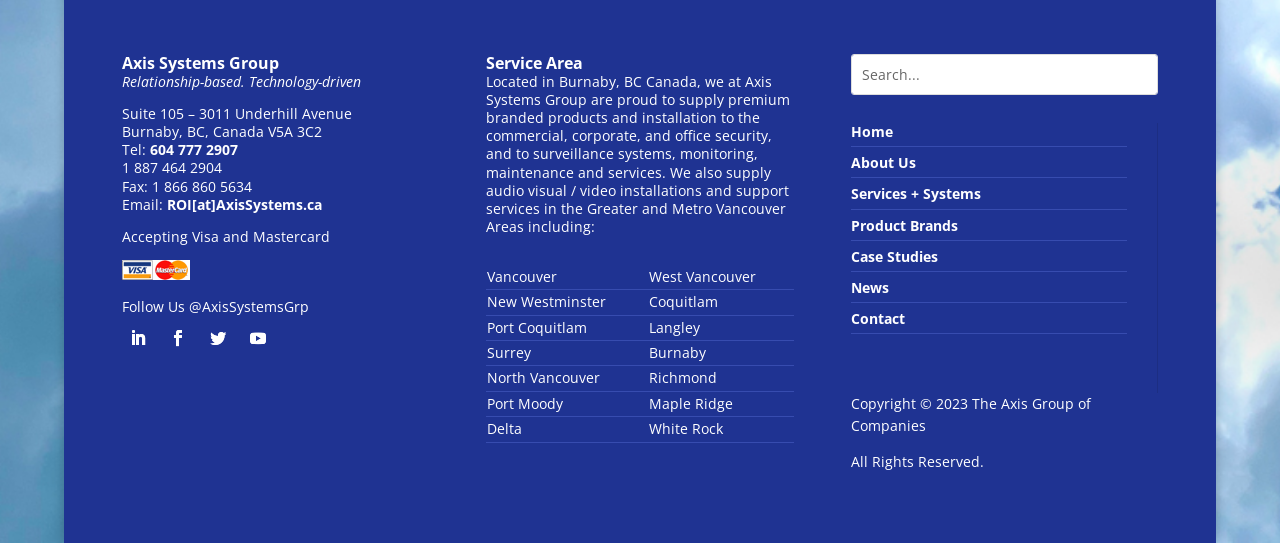Highlight the bounding box of the UI element that corresponds to this description: "Cookie".

None